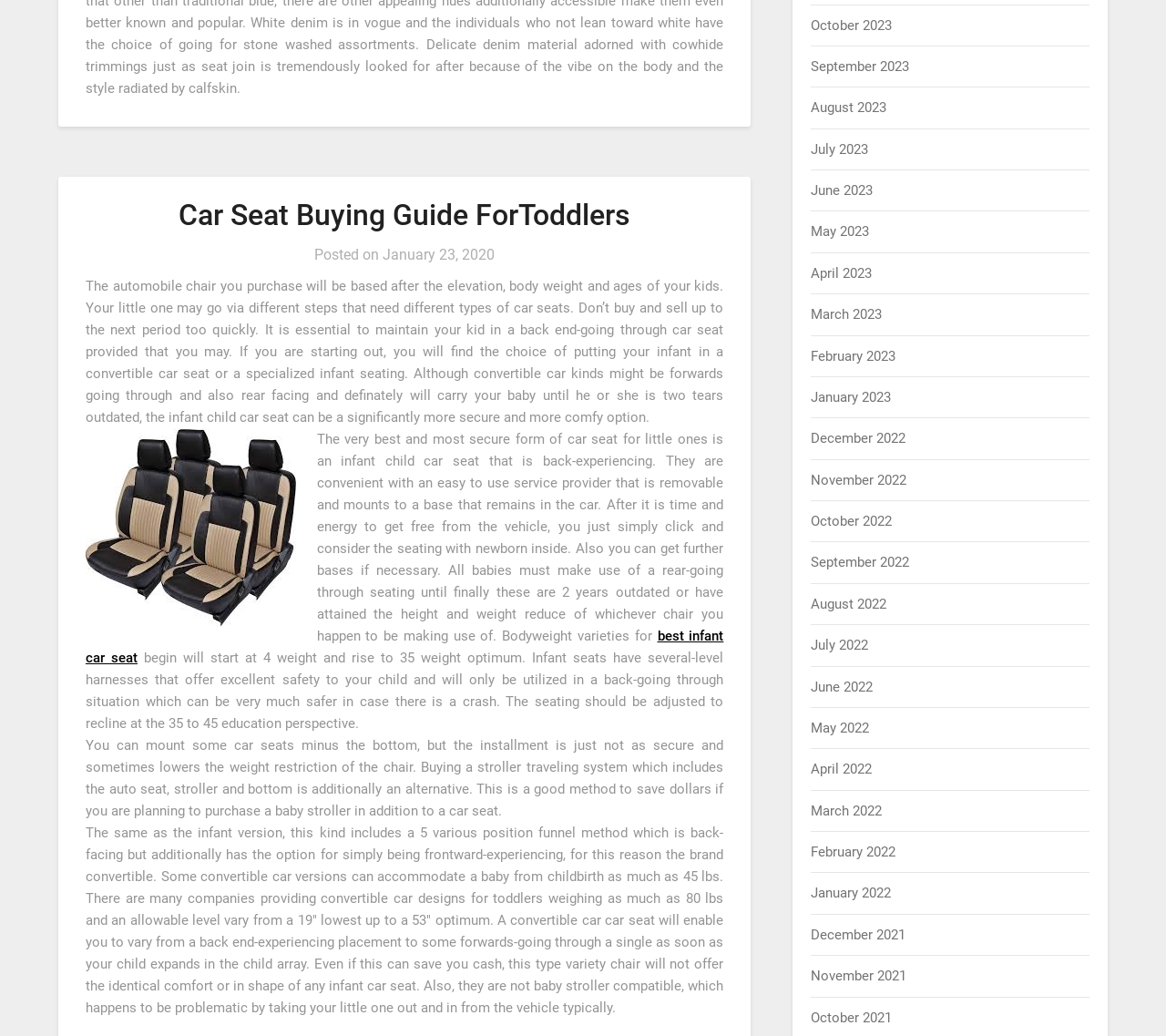Identify the bounding box of the UI component described as: "Car Seat Buying Guide ForToddlers".

[0.153, 0.191, 0.541, 0.224]